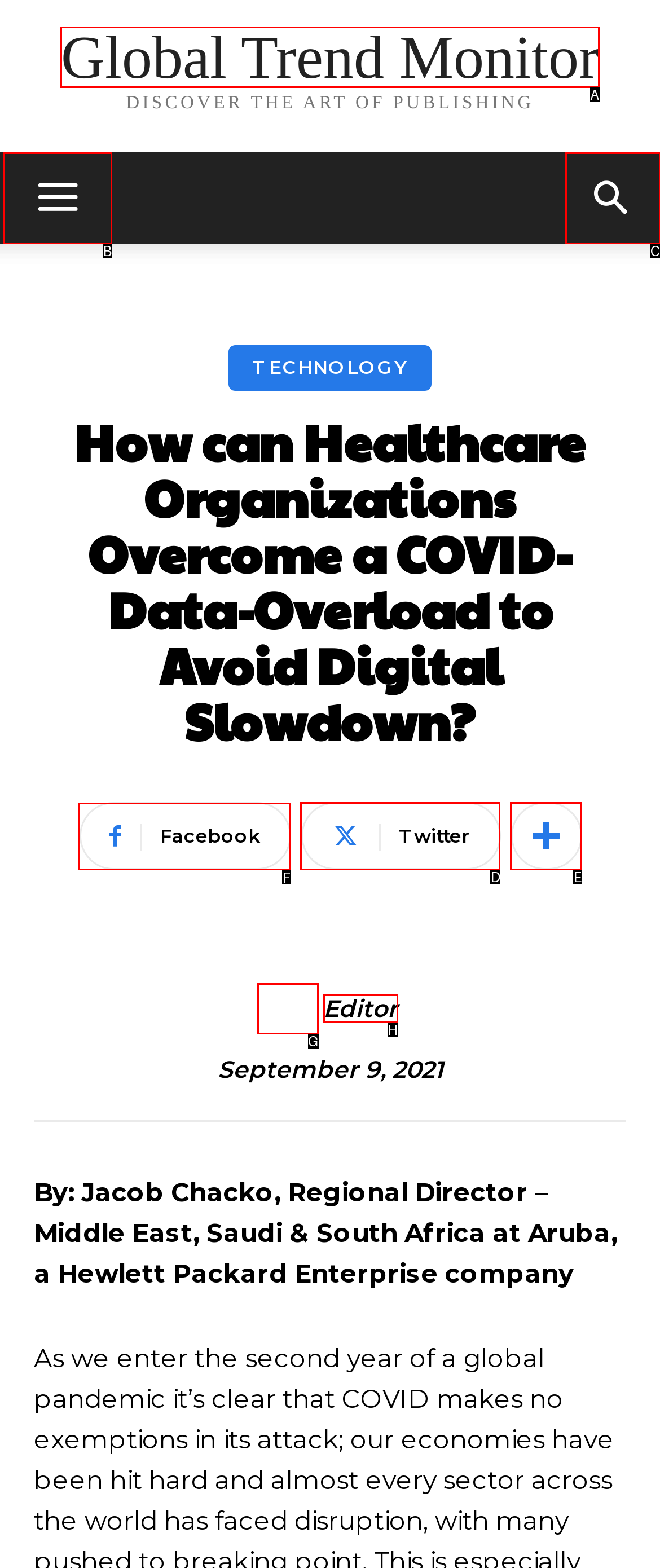Identify the letter of the option that should be selected to accomplish the following task: Learn about 'What we do'. Provide the letter directly.

None